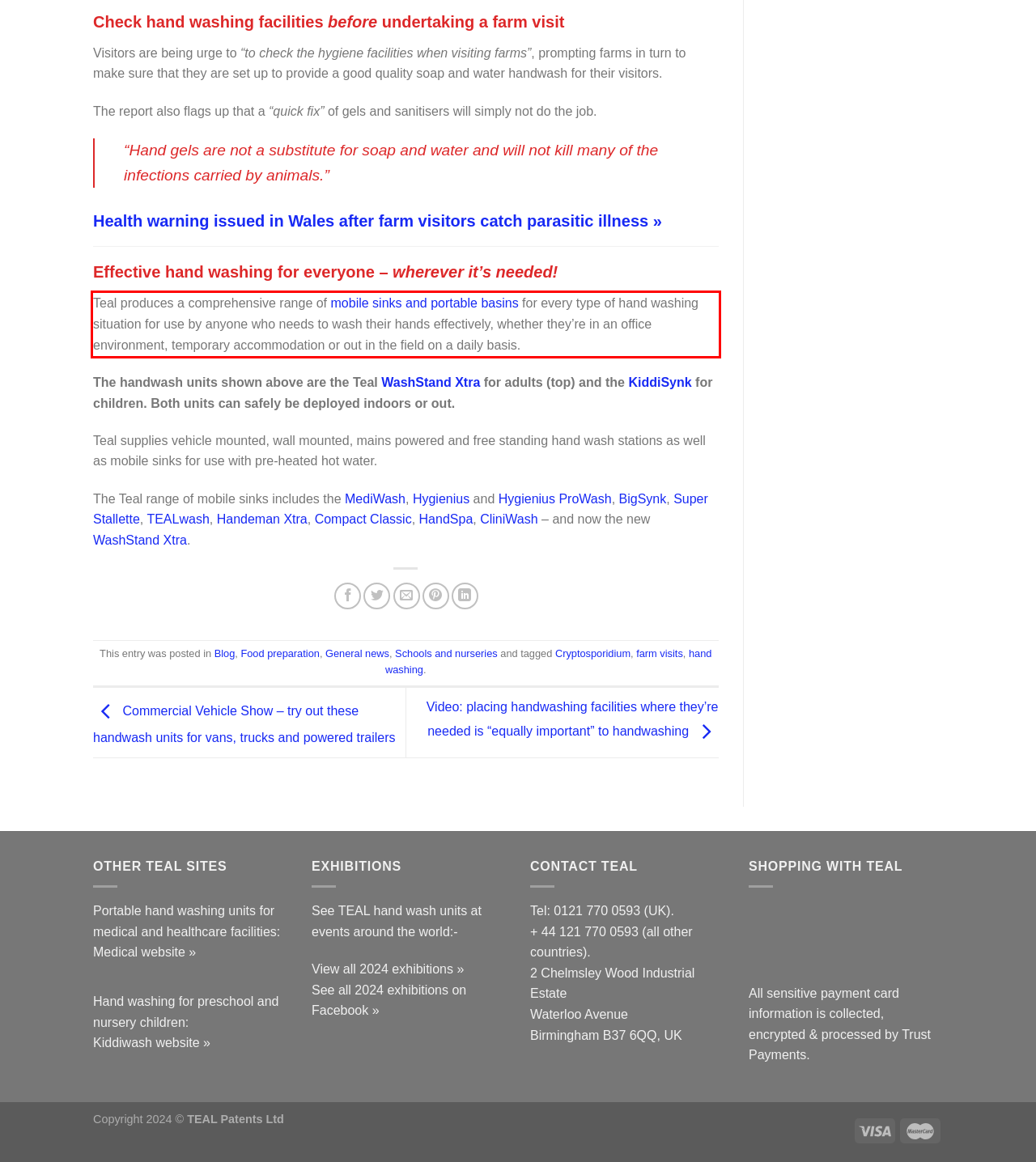The screenshot provided shows a webpage with a red bounding box. Apply OCR to the text within this red bounding box and provide the extracted content.

Teal produces a comprehensive range of mobile sinks and portable basins for every type of hand washing situation for use by anyone who needs to wash their hands effectively, whether they’re in an office environment, temporary accommodation or out in the field on a daily basis.